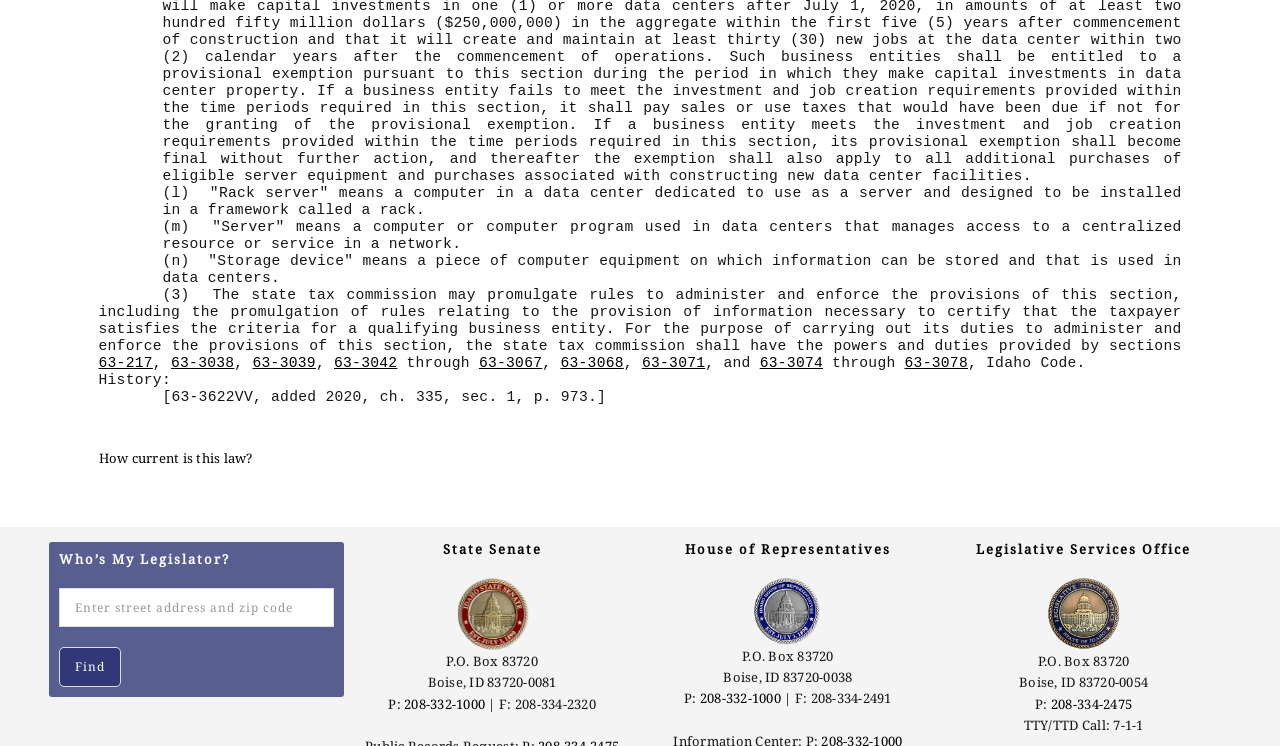Identify the bounding box coordinates of the region that needs to be clicked to carry out this instruction: "Enter street address and zip code". Provide these coordinates as four float numbers ranging from 0 to 1, i.e., [left, top, right, bottom].

[0.046, 0.788, 0.261, 0.841]